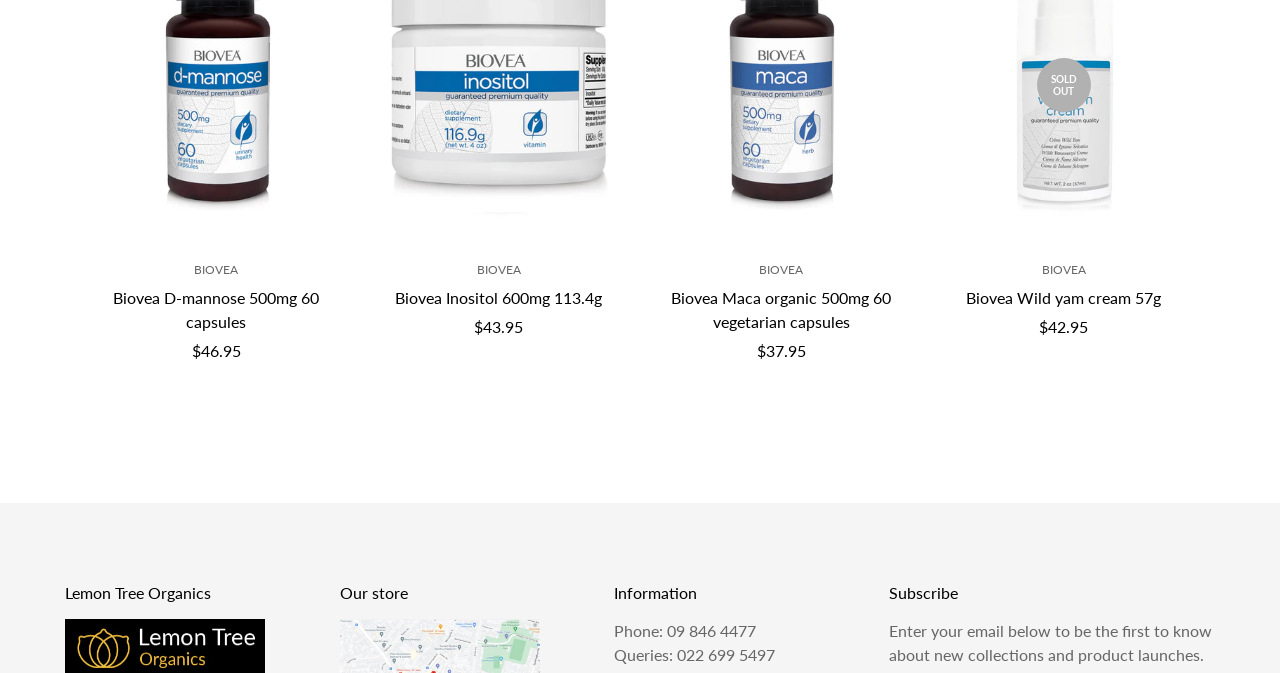Reply to the question with a brief word or phrase: How many buttons are there in the first row?

4